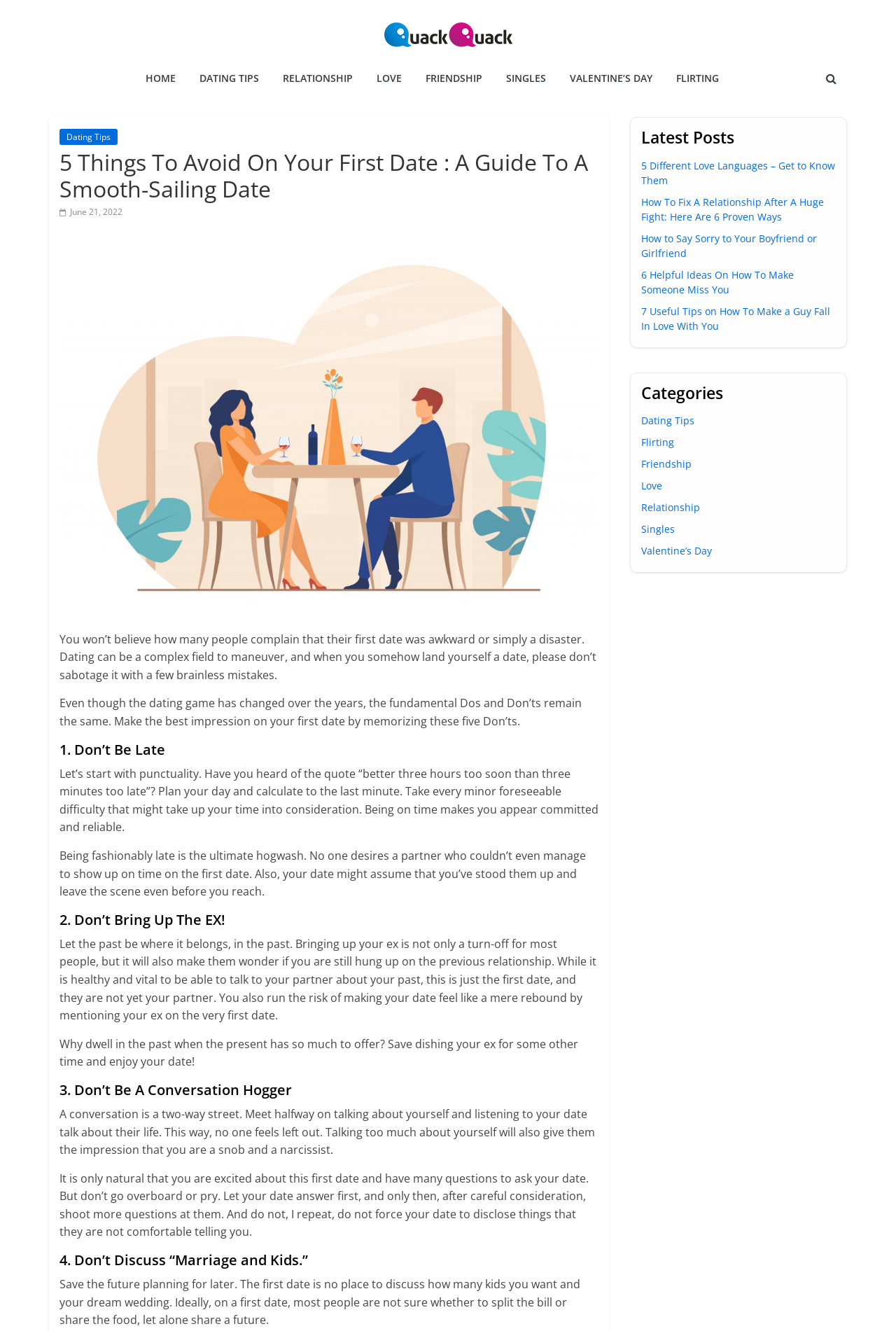Determine the bounding box coordinates of the clickable region to execute the instruction: "Read the article '5 Things To Avoid On Your First Date : A Guide To A Smooth-Sailing Date'". The coordinates should be four float numbers between 0 and 1, denoted as [left, top, right, bottom].

[0.066, 0.109, 0.668, 0.152]